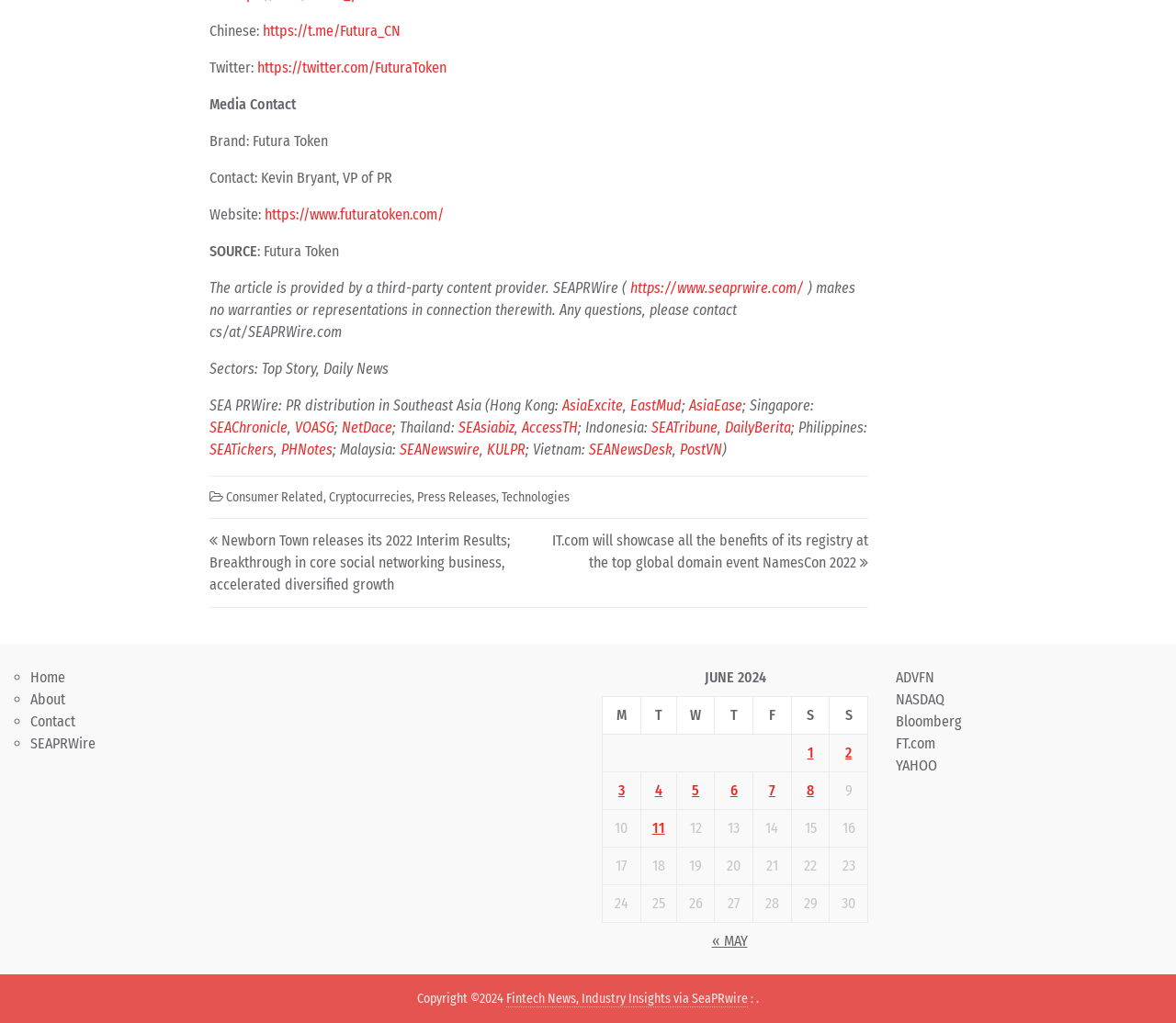Locate the bounding box coordinates of the clickable part needed for the task: "Click the 'HOME' link".

None